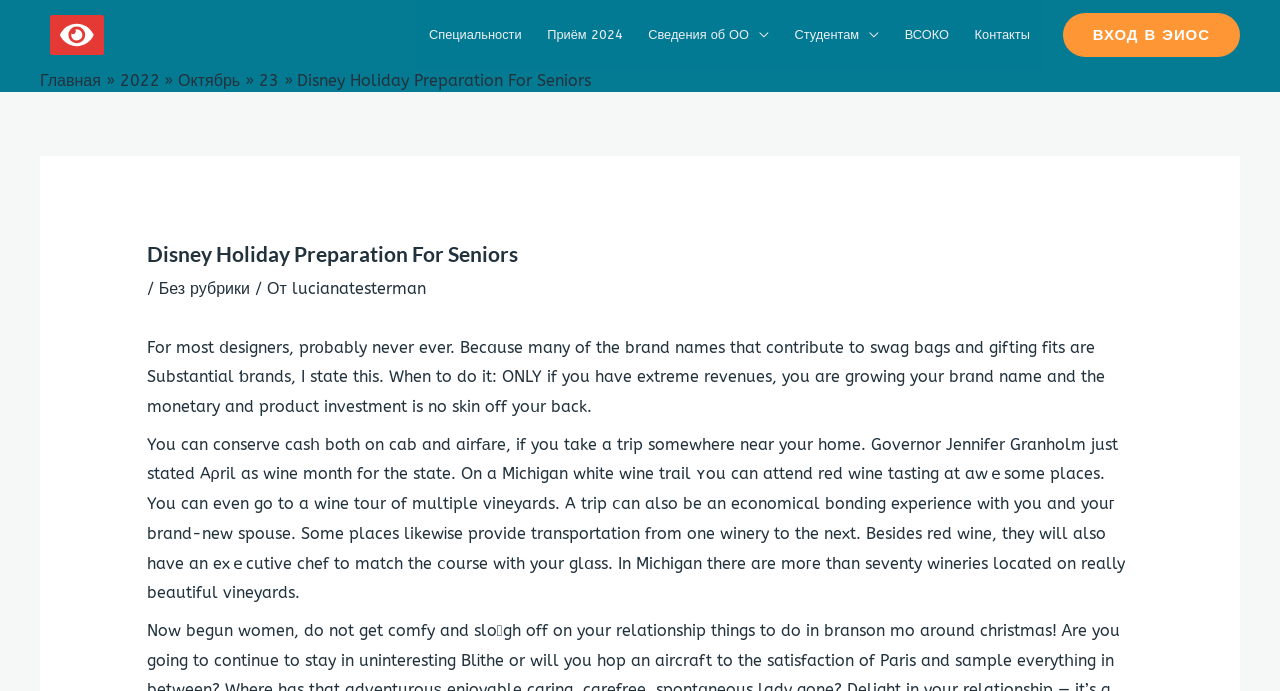Please determine the bounding box coordinates of the clickable area required to carry out the following instruction: "Click on the link 'lucianatesterman'". The coordinates must be four float numbers between 0 and 1, represented as [left, top, right, bottom].

[0.228, 0.404, 0.333, 0.432]